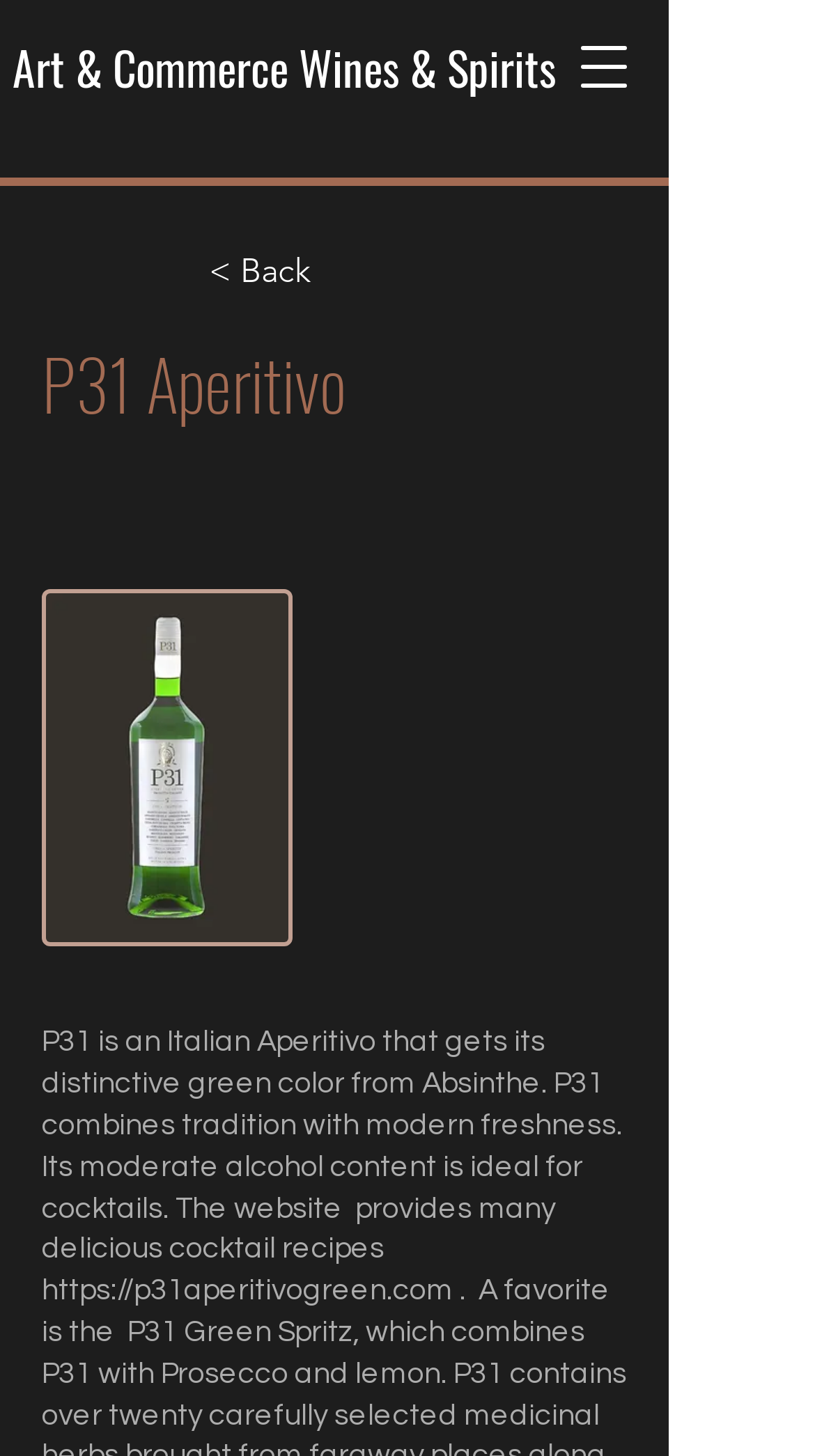Present a detailed account of what is displayed on the webpage.

The webpage is about P31 Aperitivo, an Italian Aperitivo. At the top left, there are two buttons: "Art & Commerce Wines & Spirits" and "Open navigation menu". The "Open navigation menu" button has a dropdown dialog that contains a link to go back ("< Back") and a heading that repeats the title "P31 Aperitivo". 

Below the buttons, there is an image of the P31 Aperitivo bottle, specifically the "p31-aperitivo-green_edited_edited.jpg" variant. 

Underneath the image, there is a paragraph of text that describes P31 Aperitivo, mentioning its green color from Absinthe, its moderate alcohol content, and its suitability for cocktails. The text also mentions that the website provides many delicious cocktail recipes. 

At the bottom left, there is a link to the website "https://p31aperitivogreen.com".